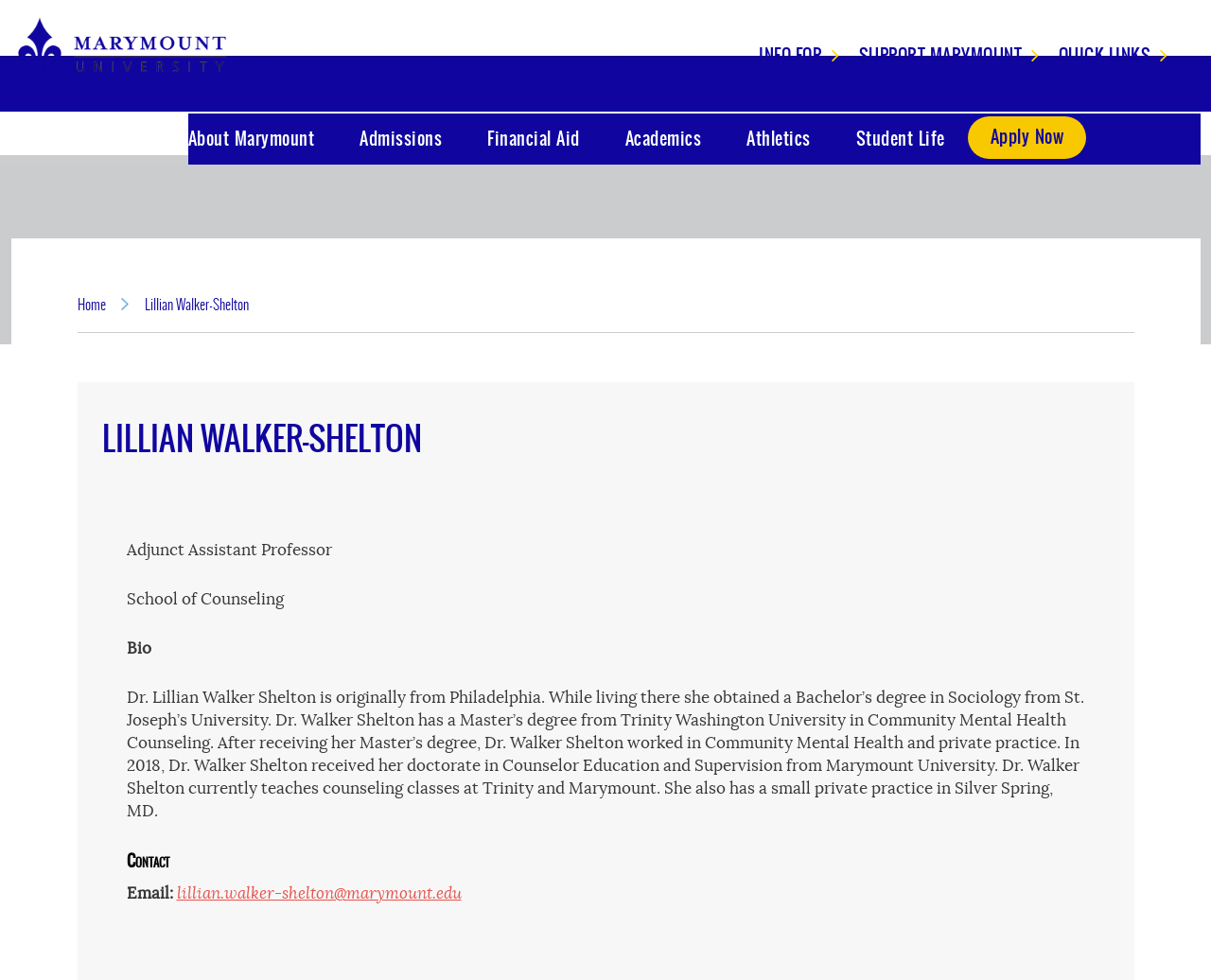Identify the coordinates of the bounding box for the element described below: "parent_node: INFO FOR". Return the coordinates as four float numbers between 0 and 1: [left, top, right, bottom].

[0.013, 0.014, 0.208, 0.092]